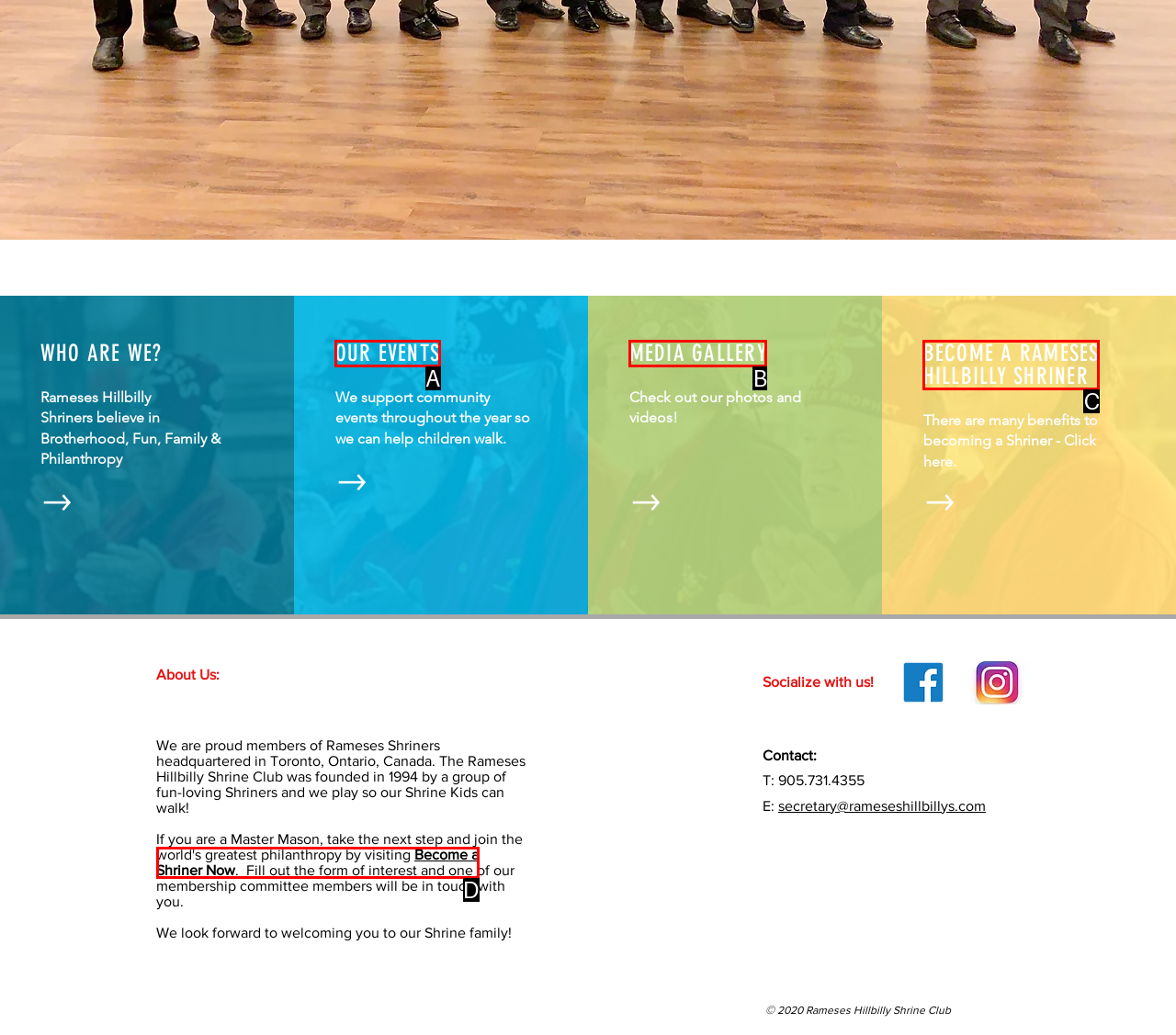Please determine which option aligns with the description: About Steven. Respond with the option’s letter directly from the available choices.

None